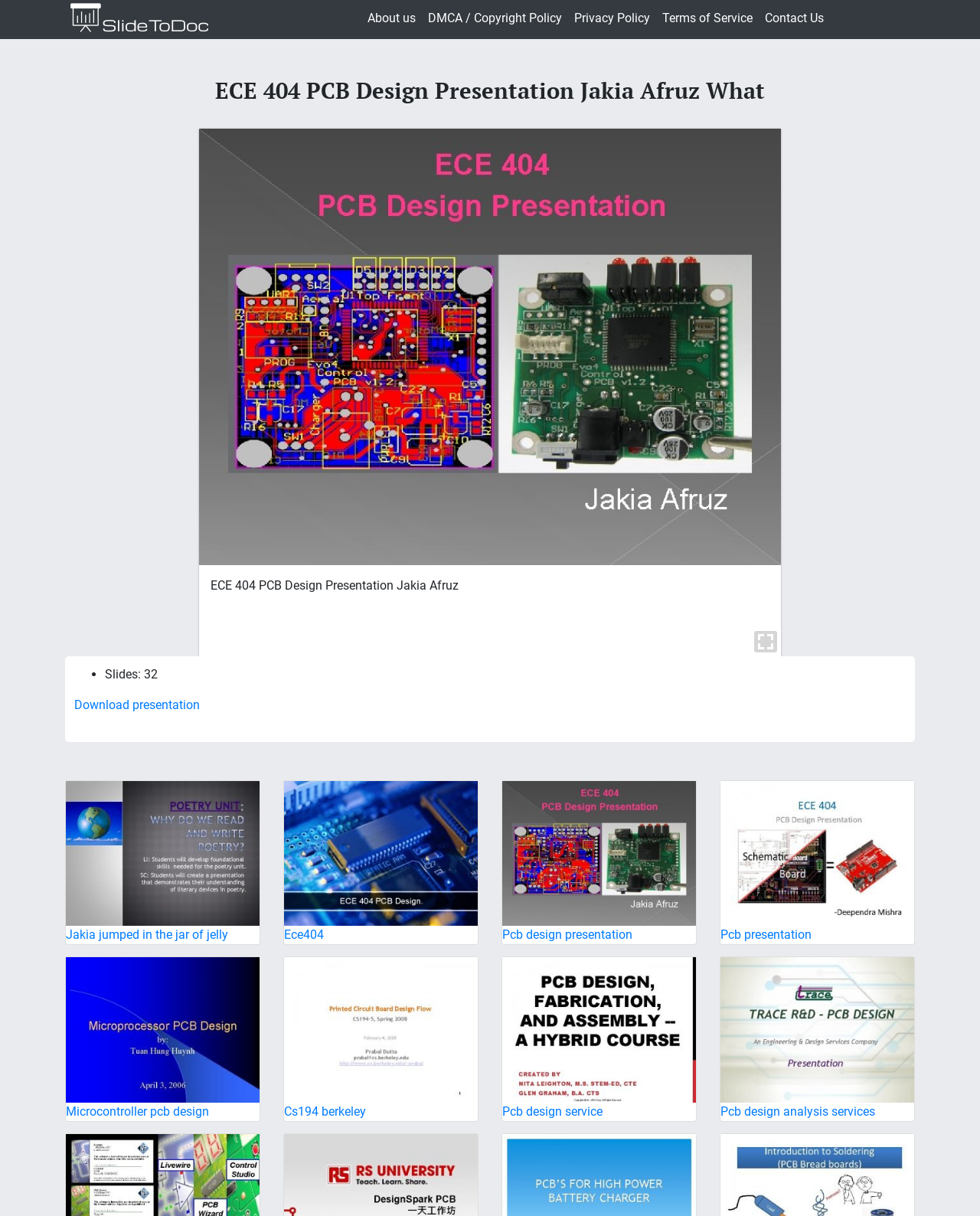Please identify the coordinates of the bounding box for the clickable region that will accomplish this instruction: "Click on the Jakia jumped in the jar of jelly link".

[0.067, 0.642, 0.265, 0.777]